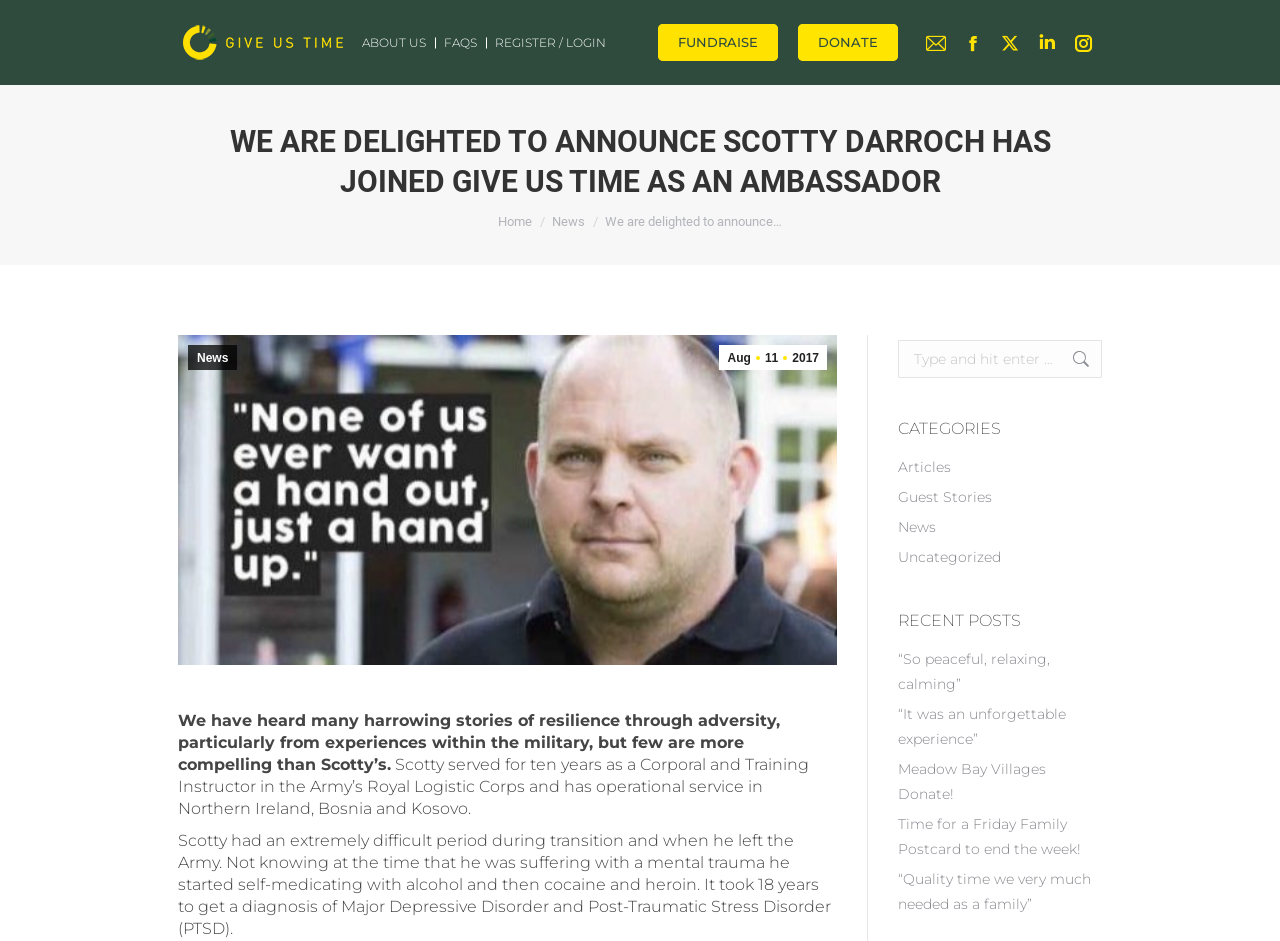Highlight the bounding box coordinates of the region I should click on to meet the following instruction: "Go to 'FEATURED ACROSS AMERICA'".

None